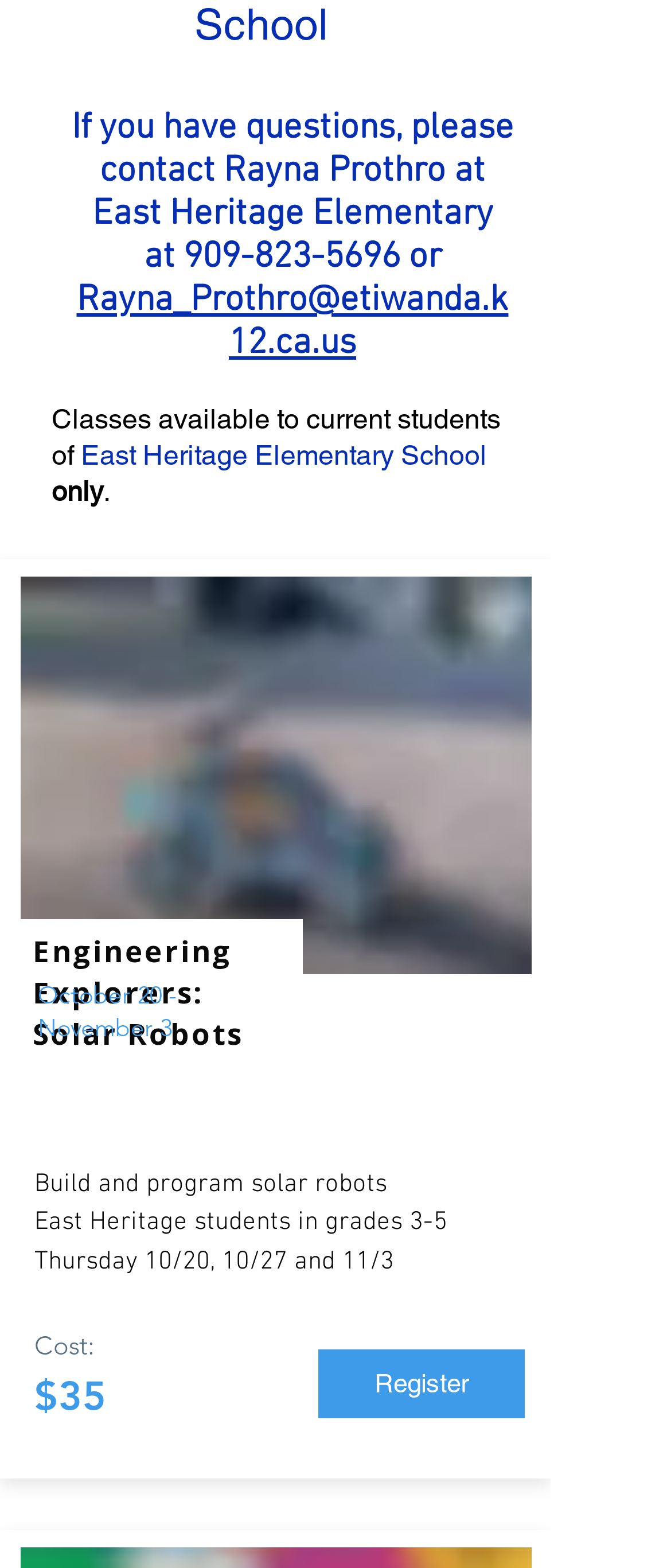Bounding box coordinates are specified in the format (top-left x, top-left y, bottom-right x, bottom-right y). All values are floating point numbers bounded between 0 and 1. Please provide the bounding box coordinate of the region this sentence describes: Rayna_Prothro@etiwanda.k12.ca.us

[0.114, 0.178, 0.758, 0.233]